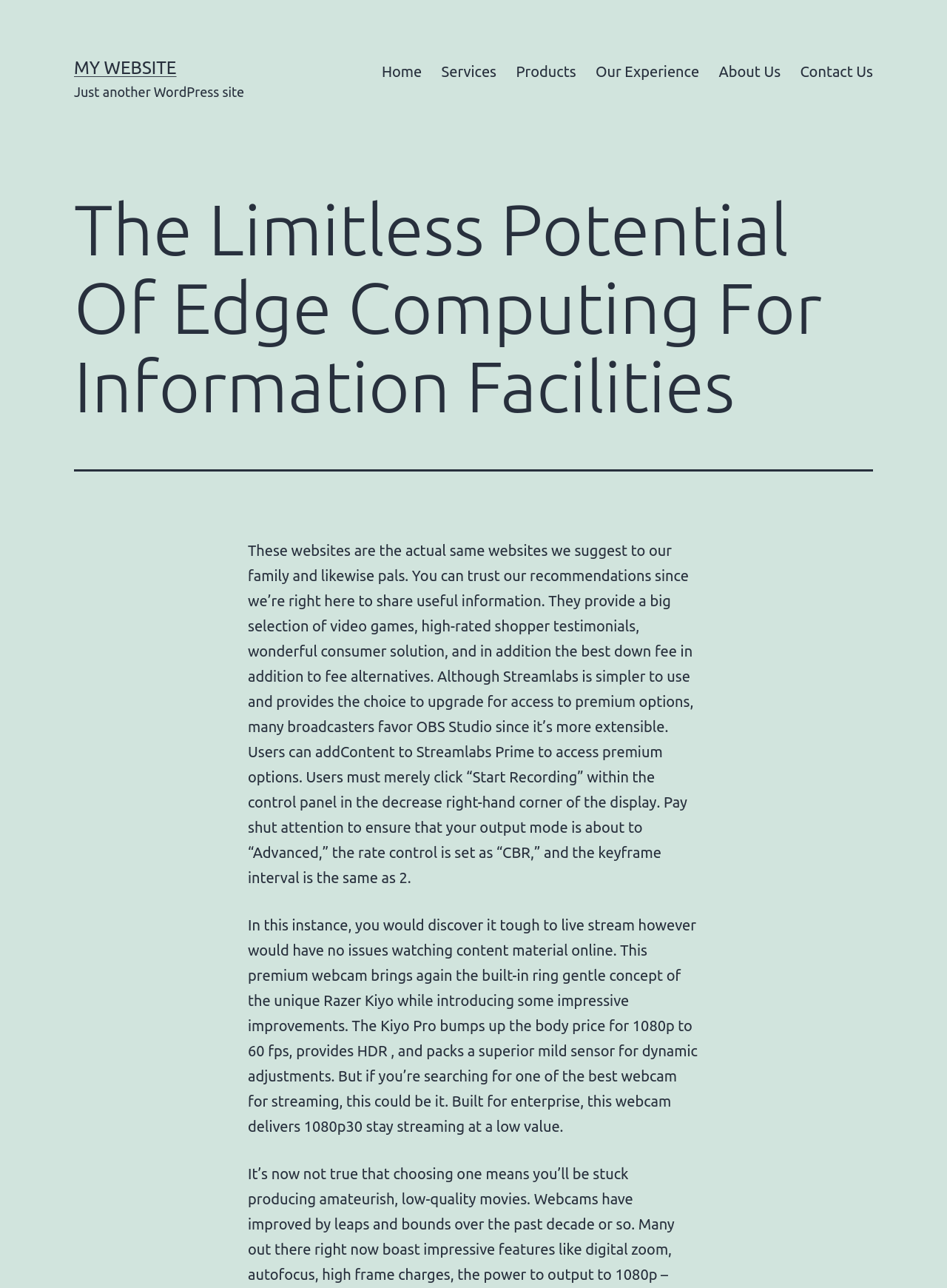Provide your answer in one word or a succinct phrase for the question: 
How many paragraphs of text are on the page?

2